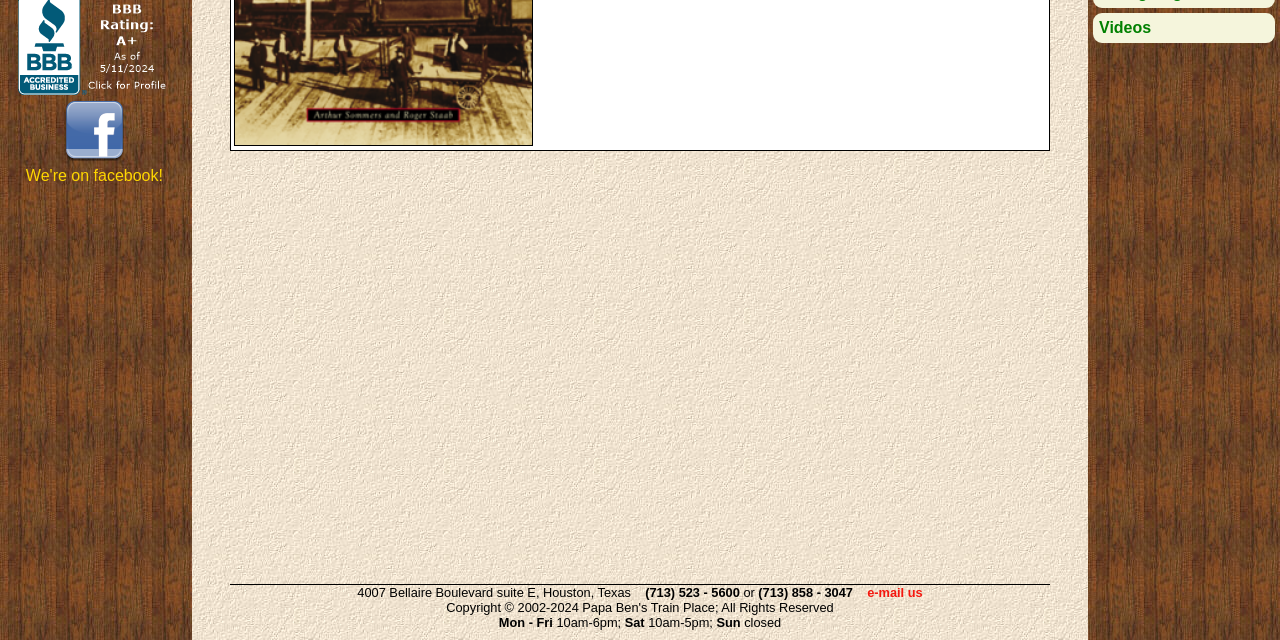Predict the bounding box of the UI element that fits this description: "e-mail us".

[0.677, 0.914, 0.721, 0.938]